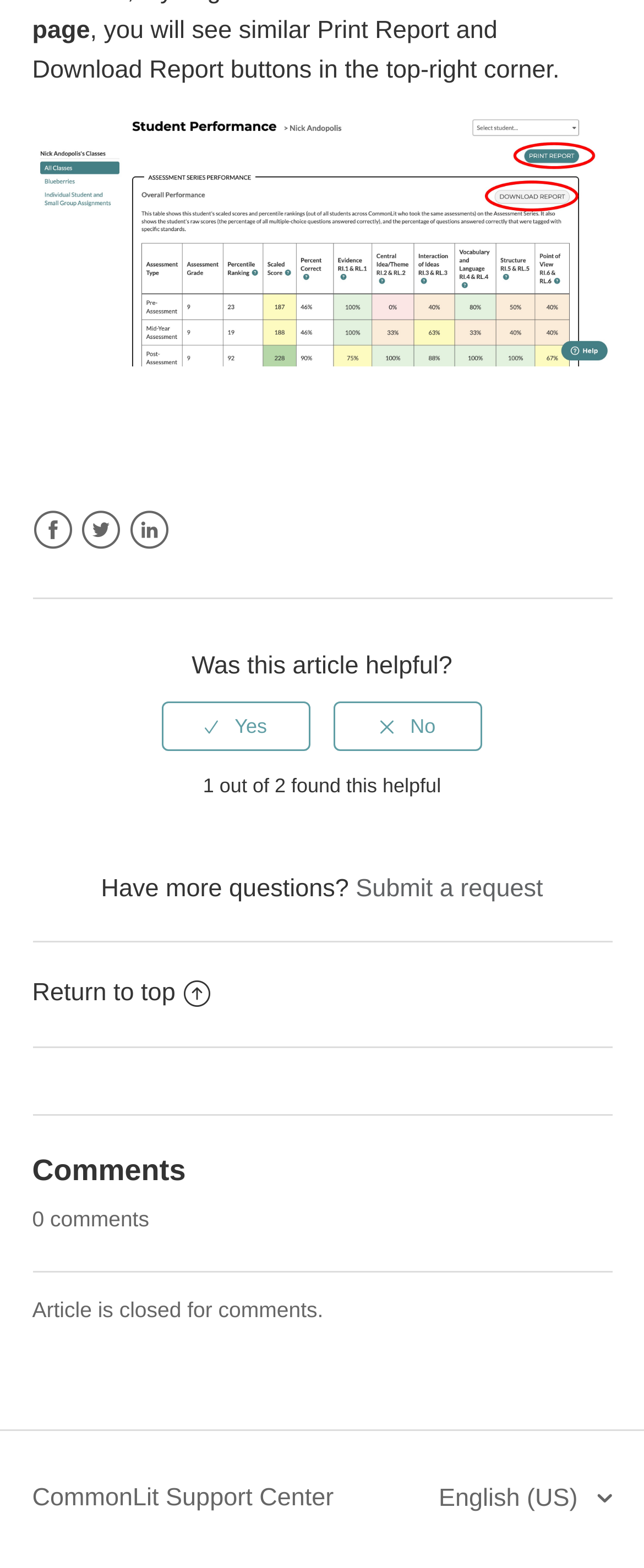What is the current number of comments on the article?
Please provide a single word or phrase in response based on the screenshot.

0